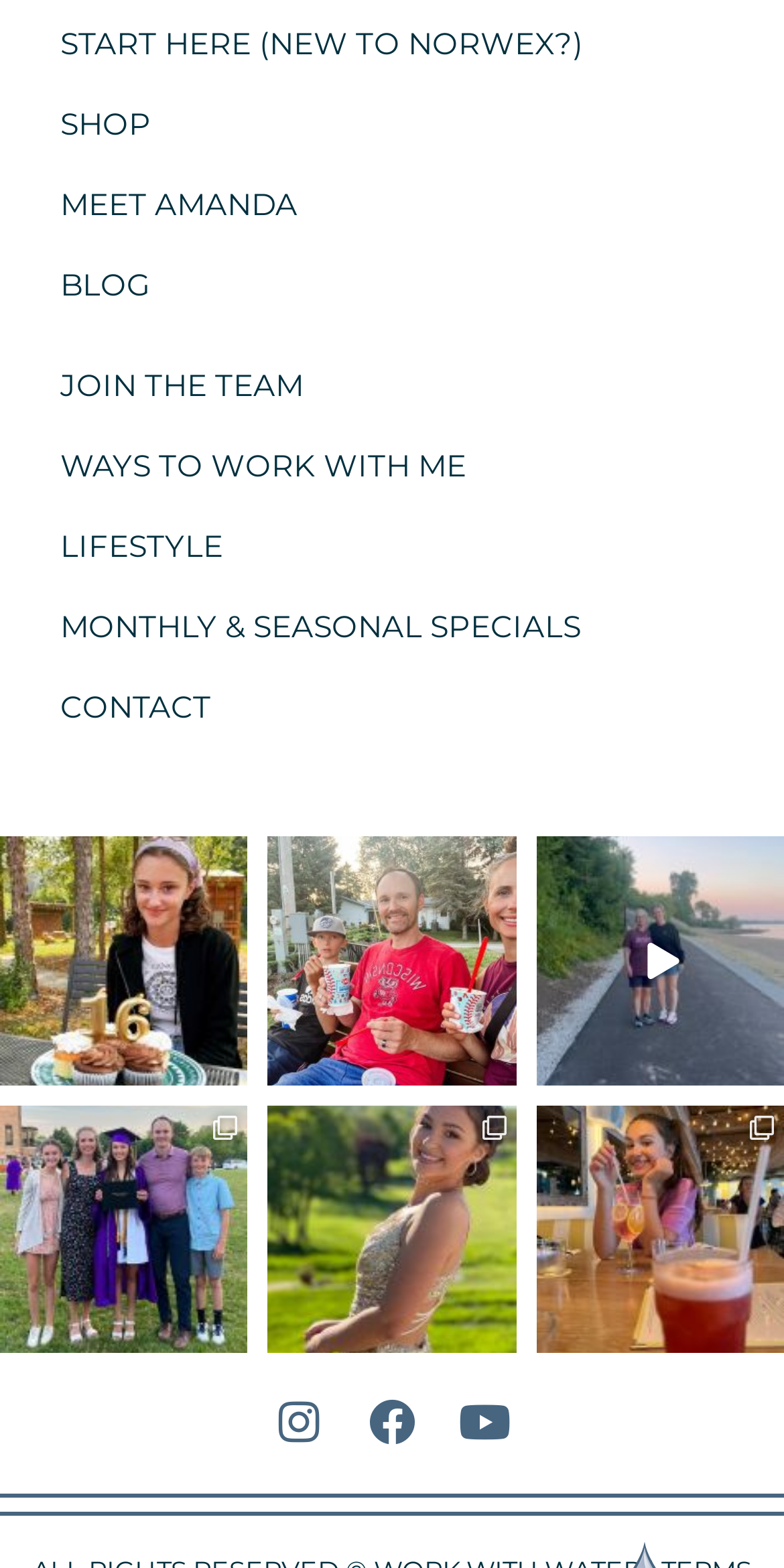Given the element description Monthly & Seasonal Specials, predict the bounding box coordinates for the UI element in the webpage screenshot. The format should be (top-left x, top-left y, bottom-right x, bottom-right y), and the values should be between 0 and 1.

[0.026, 0.375, 0.974, 0.426]